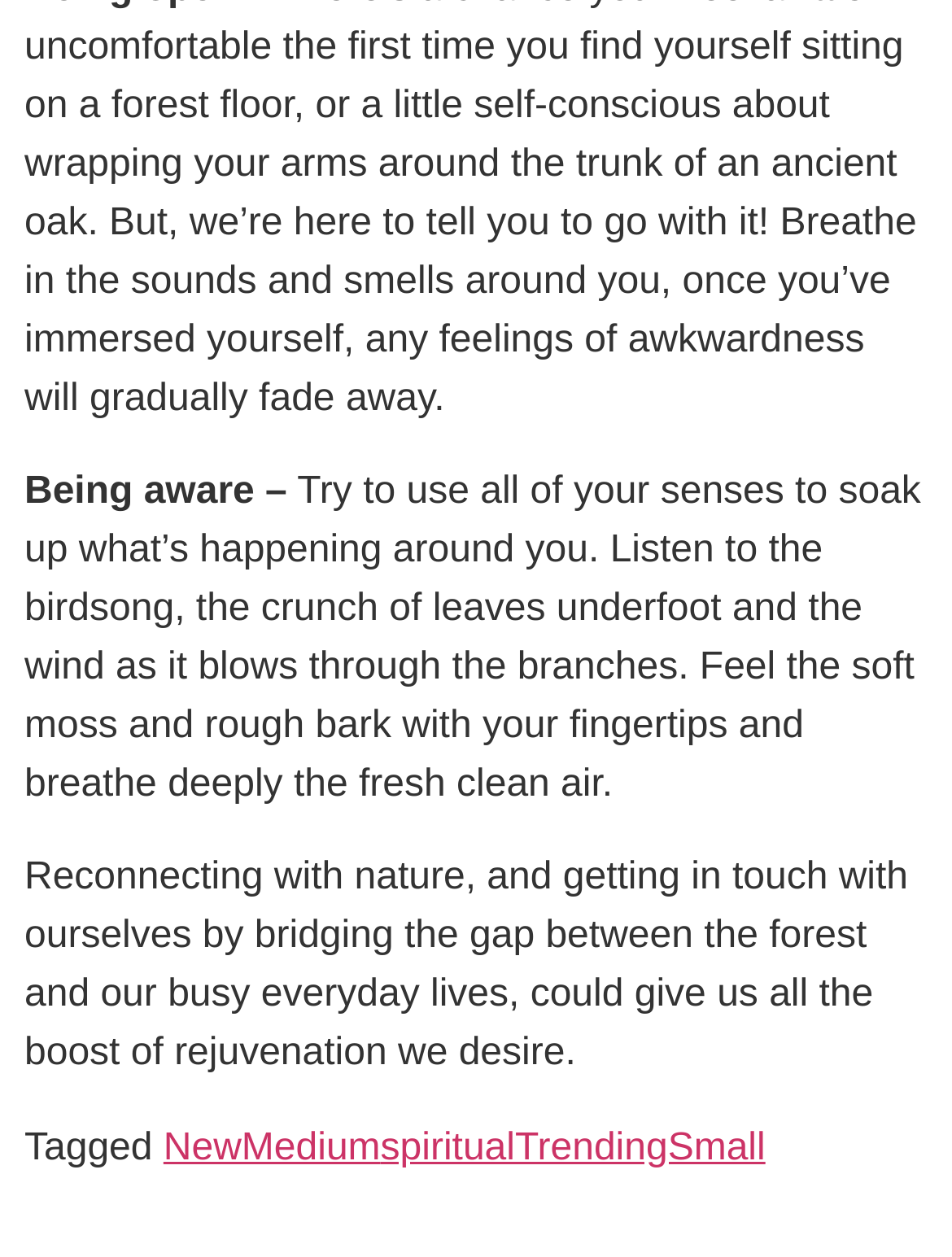Using the description "TrendingSmall", locate and provide the bounding box of the UI element.

[0.541, 0.897, 0.804, 0.93]